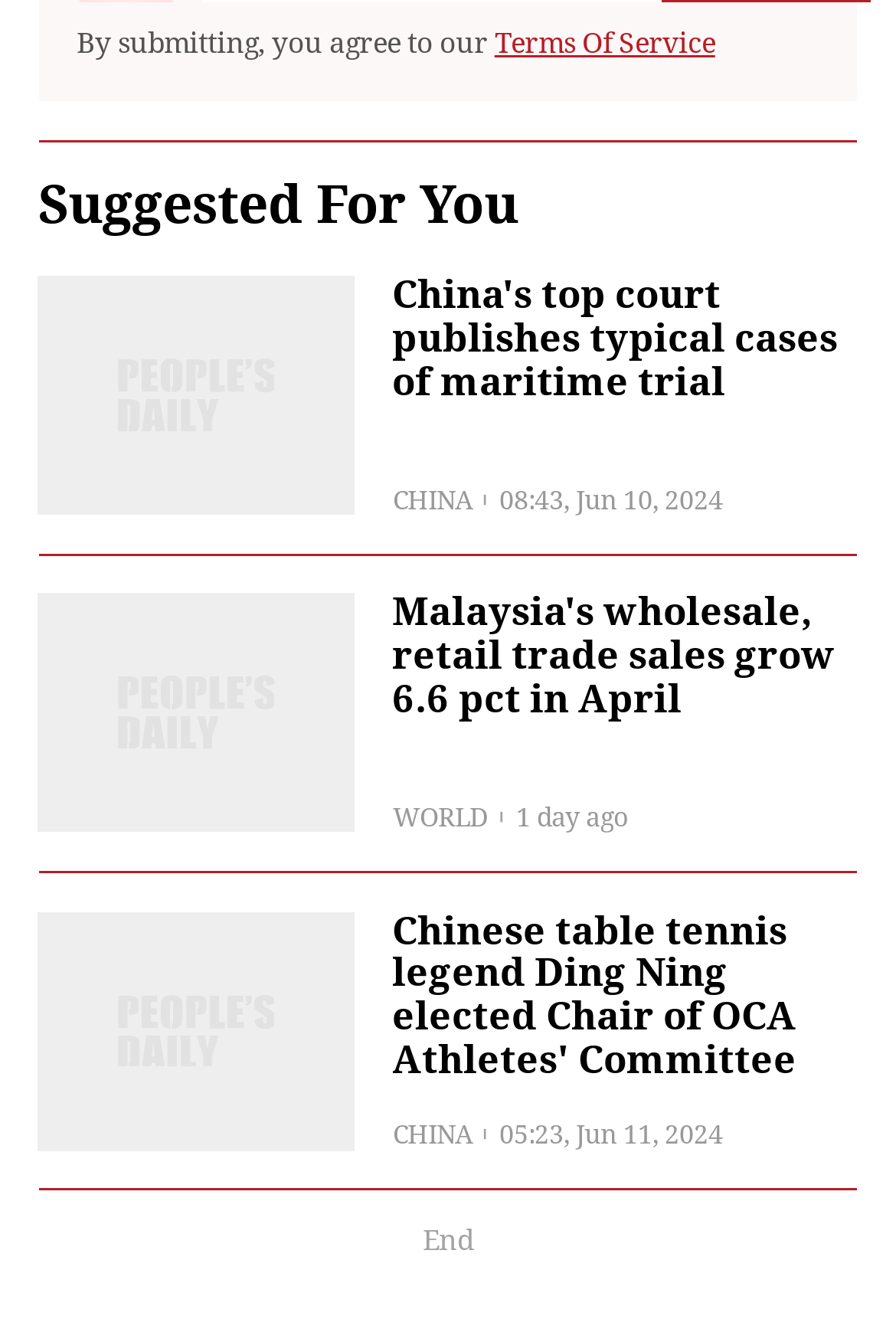What is the section above the news?
Please look at the screenshot and answer using one word or phrase.

Suggested For You